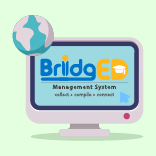What does the globe icon symbolize?
Refer to the image and give a detailed response to the question.

The globe icon accompanying the monitor is meant to symbolize the system's global reach and connectivity, highlighting its ability to connect and manage educational environments worldwide.